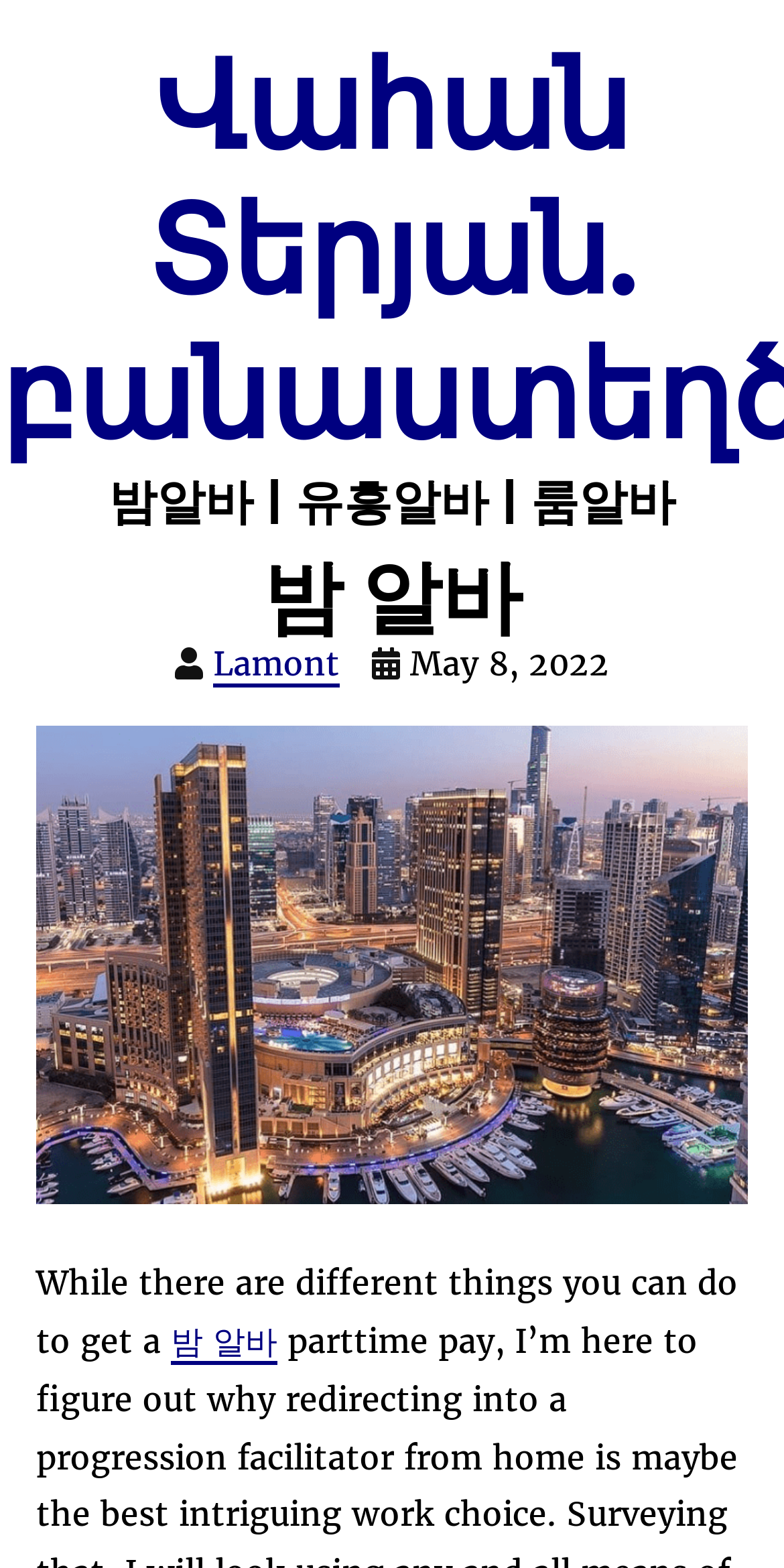Please find and generate the text of the main header of the webpage.

Վահան Տերյան. բանաստեղծություններ